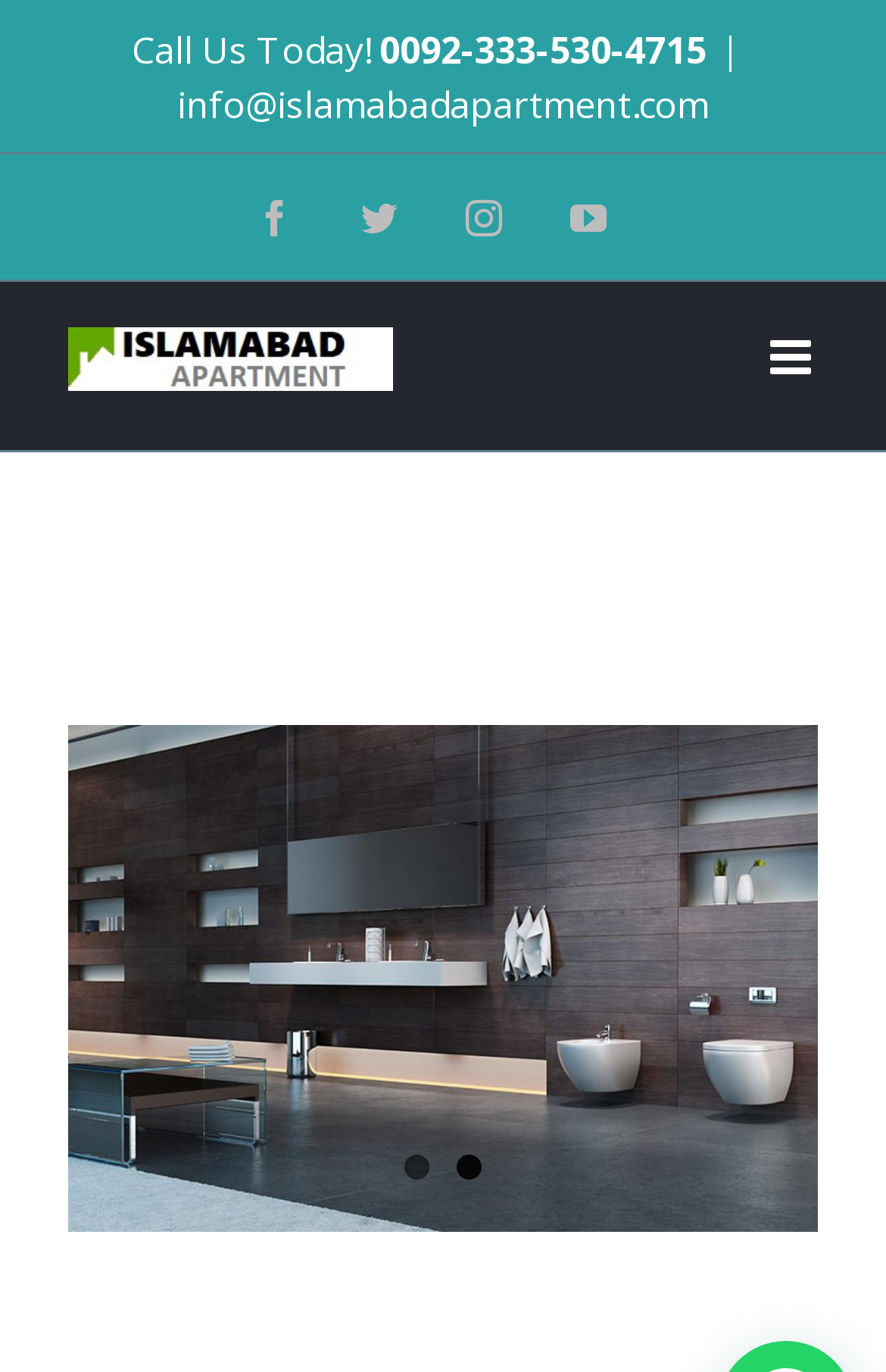Provide your answer to the question using just one word or phrase: What is the purpose of the 'Toggle mobile menu' button?

To control the mobile menu